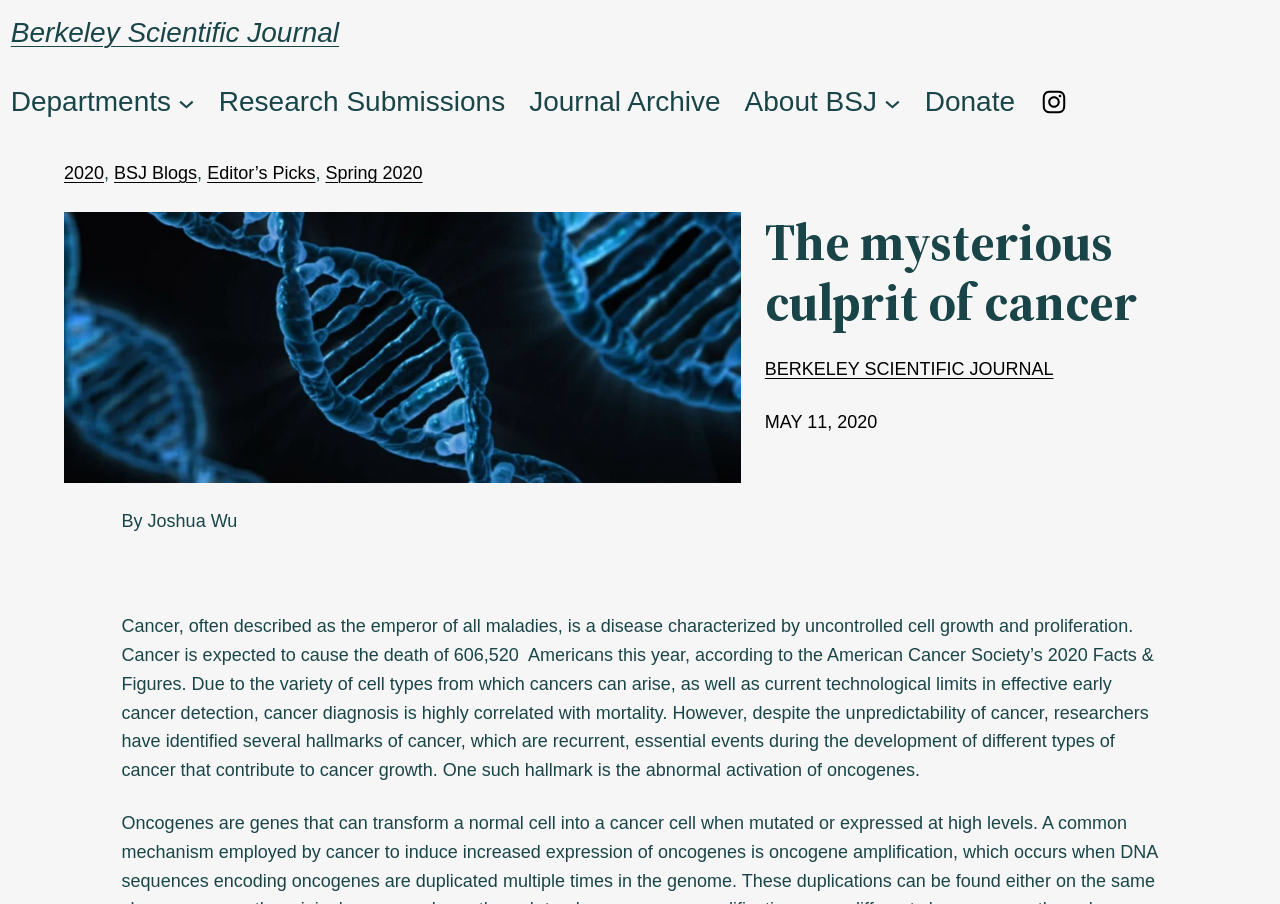Locate the bounding box coordinates of the element that should be clicked to fulfill the instruction: "Click on the 'Departments' link".

[0.008, 0.088, 0.134, 0.138]